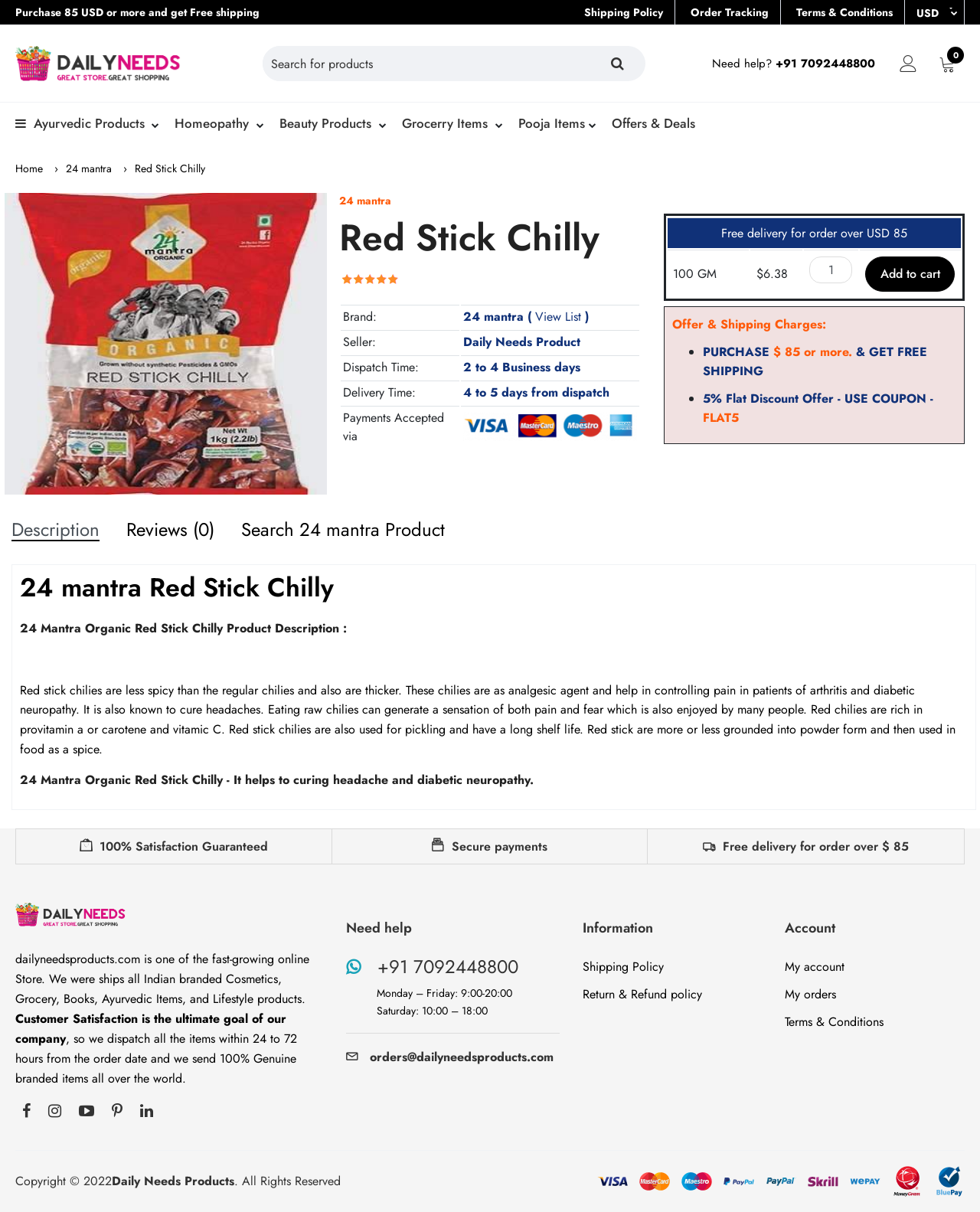Please find the bounding box coordinates of the element that you should click to achieve the following instruction: "Check shipping policy". The coordinates should be presented as four float numbers between 0 and 1: [left, top, right, bottom].

[0.596, 0.004, 0.688, 0.016]